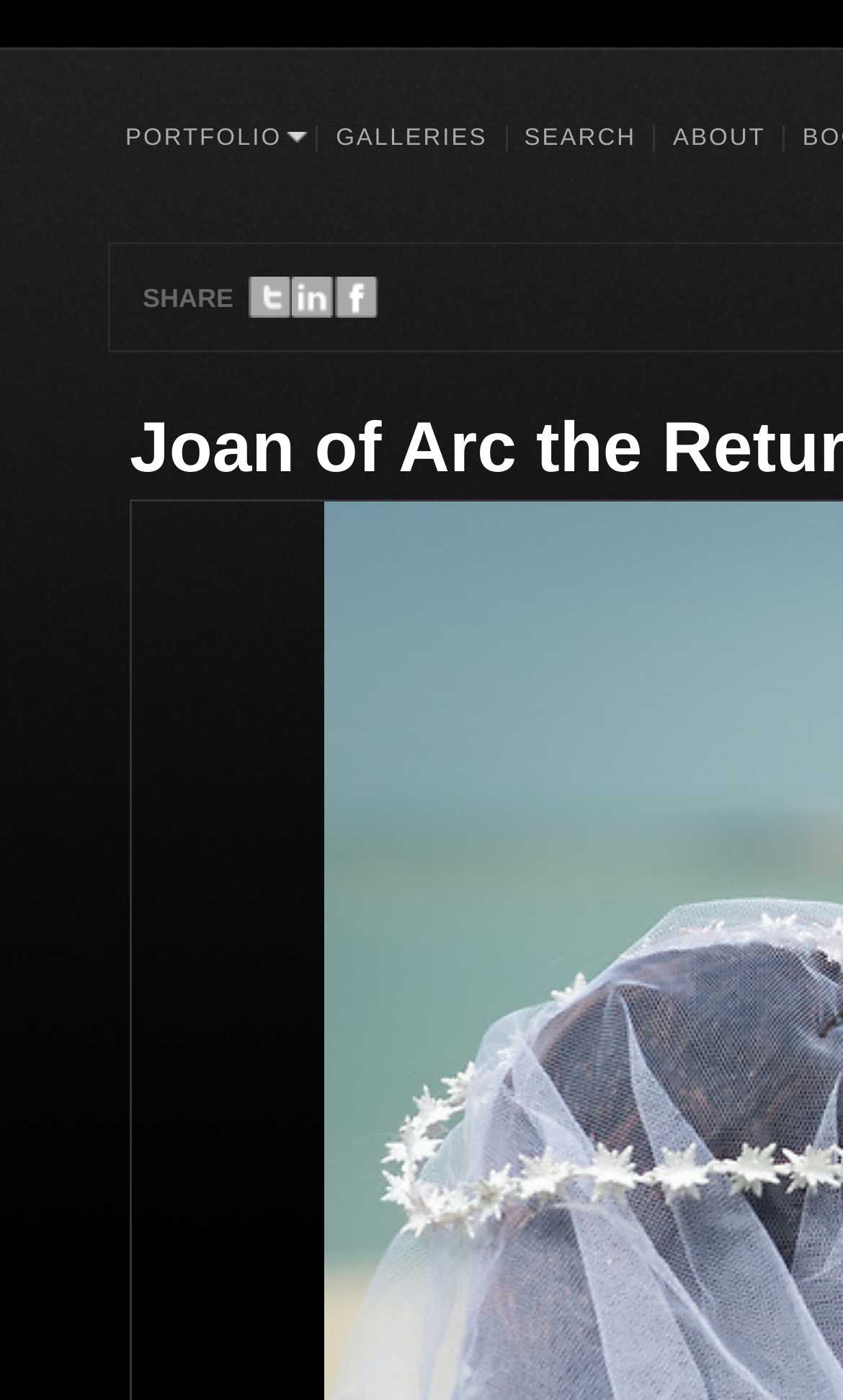Based on the image, please respond to the question with as much detail as possible:
What is the purpose of the 'SEARCH' link?

Based on the context of the webpage, I inferred that the 'SEARCH' link is intended to allow users to search for specific content within the website, which is a common functionality found on many websites.